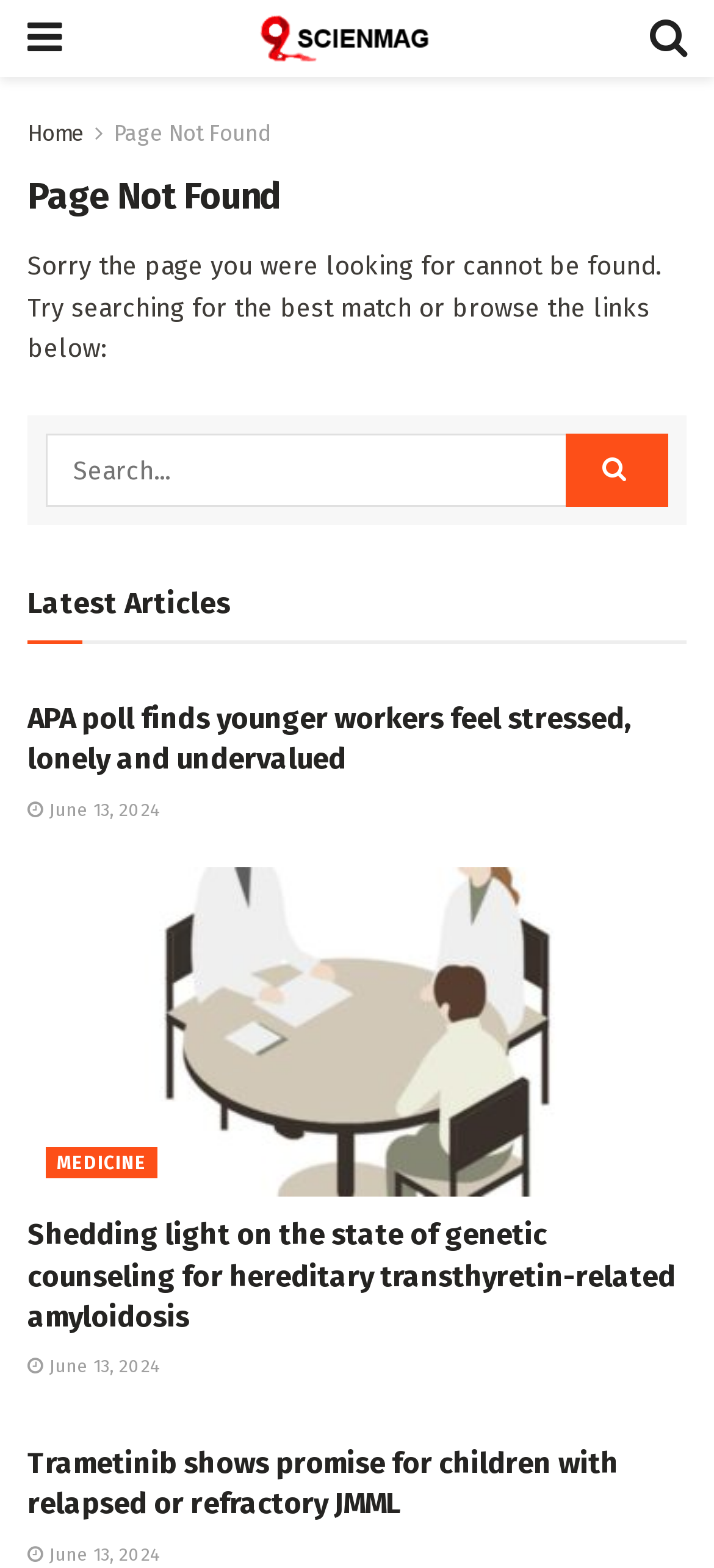Using the webpage screenshot, find the UI element described by June 13, 2024. Provide the bounding box coordinates in the format (top-left x, top-left y, bottom-right x, bottom-right y), ensuring all values are floating point numbers between 0 and 1.

[0.038, 0.51, 0.223, 0.524]